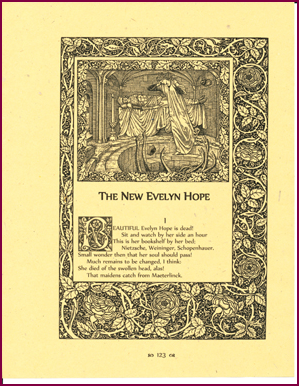What era is the publication's design characteristic of?
Can you give a detailed and elaborate answer to the question?

The design of the publication reflects the aesthetics of its era, combining literary and artistic elements that invite the reader to delve into the story, which is characteristic of classic literature from the late 19th or early 20th century.